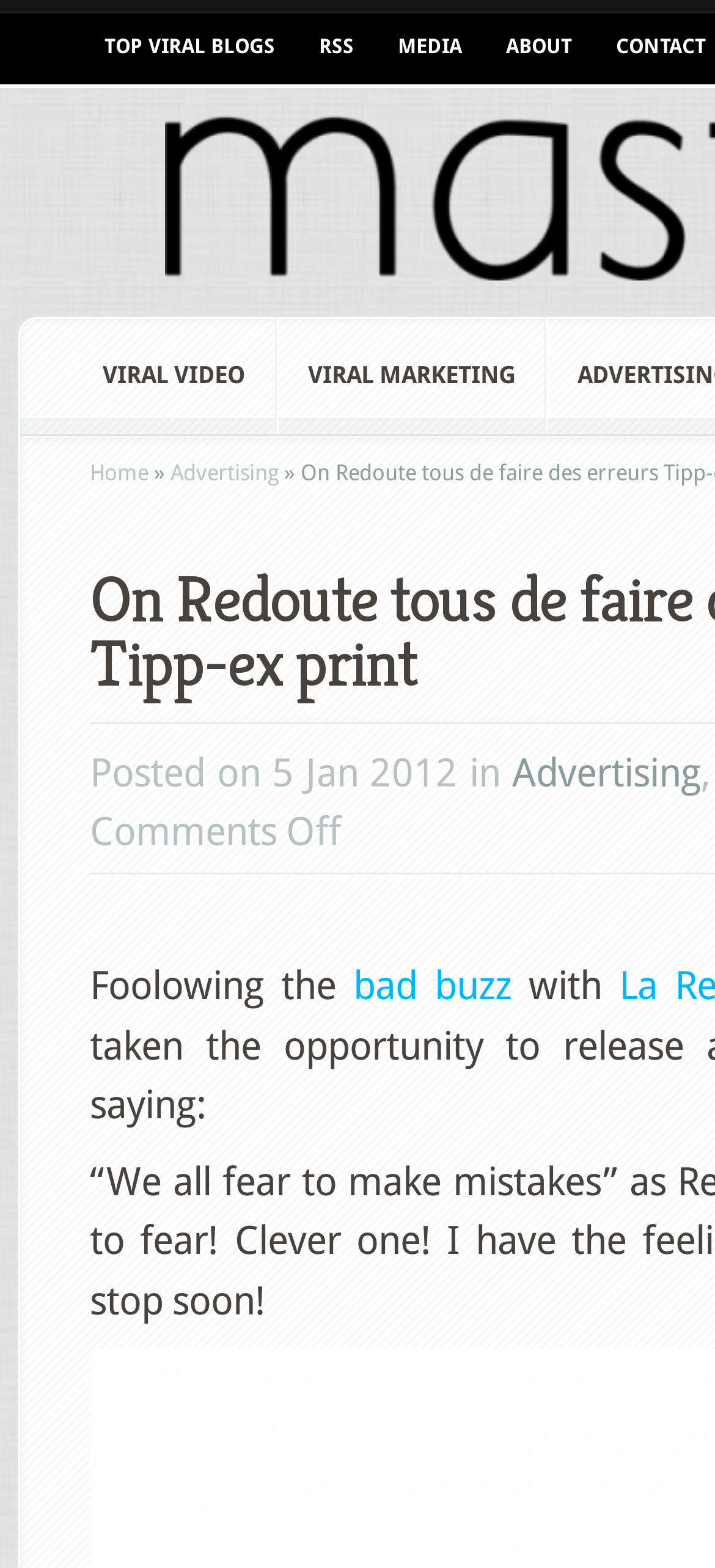What is the title or heading displayed on the webpage?

On Redoute tous de faire des erreurs Tipp-ex print